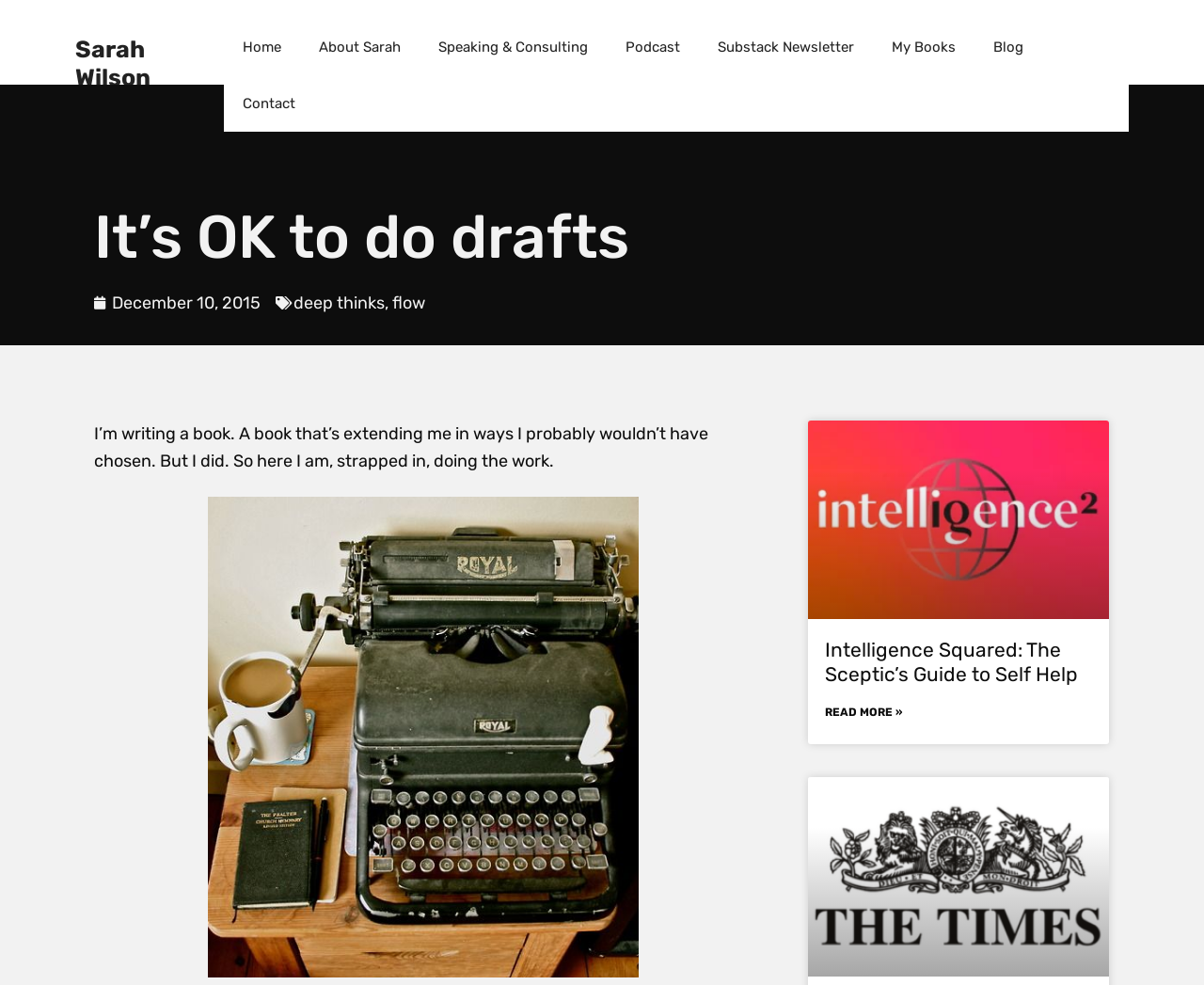What is the topic of the blog post?
Please use the image to provide an in-depth answer to the question.

The topic of the blog post is about writing a book, which is evident from the static text 'I’m writing a book. A book that’s extending me in ways I probably wouldn’t have chosen. But I did. So here I am, strapped in, doing the work.'.